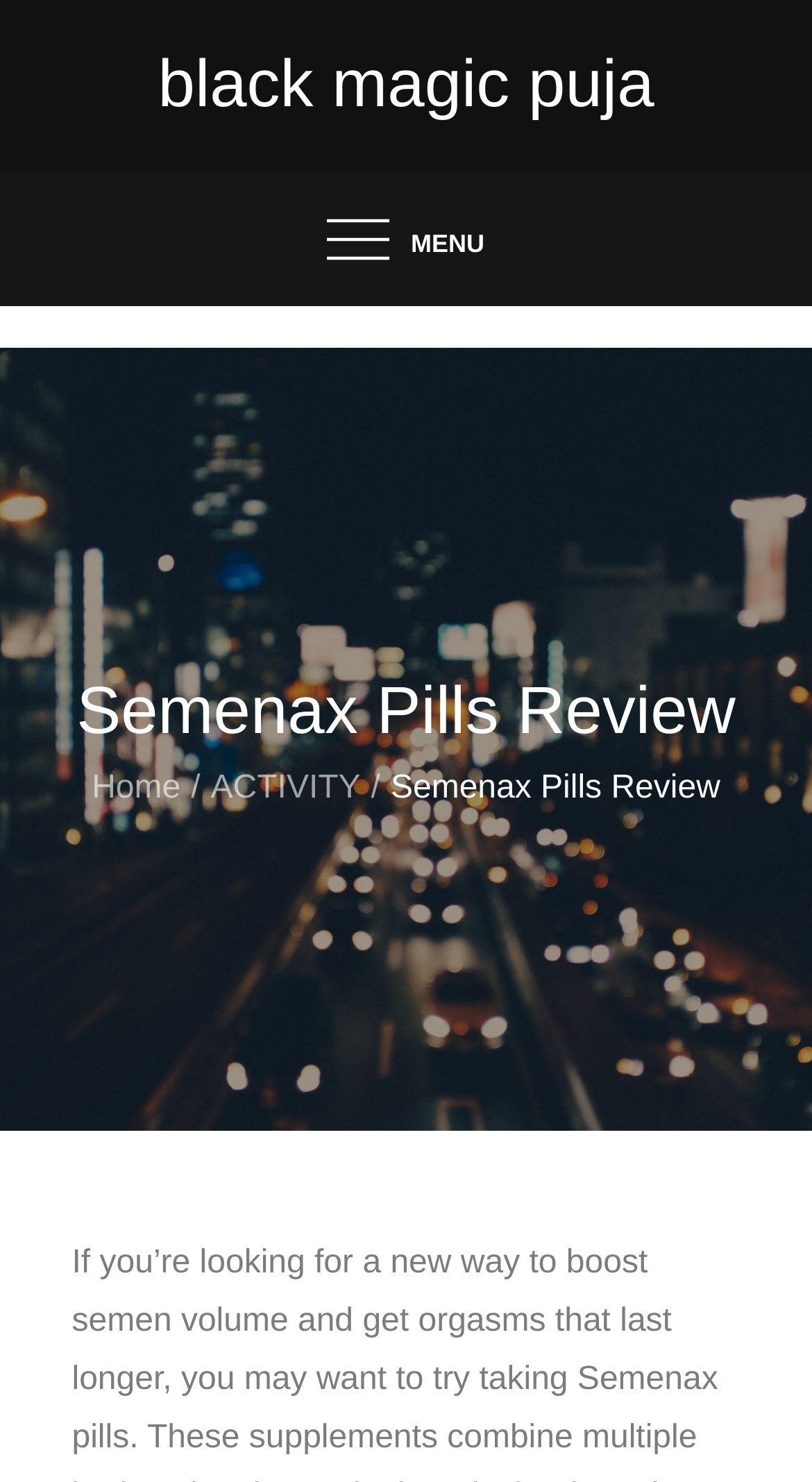Using the webpage screenshot, locate the HTML element that fits the following description and provide its bounding box: "Home".

[0.113, 0.519, 0.222, 0.543]